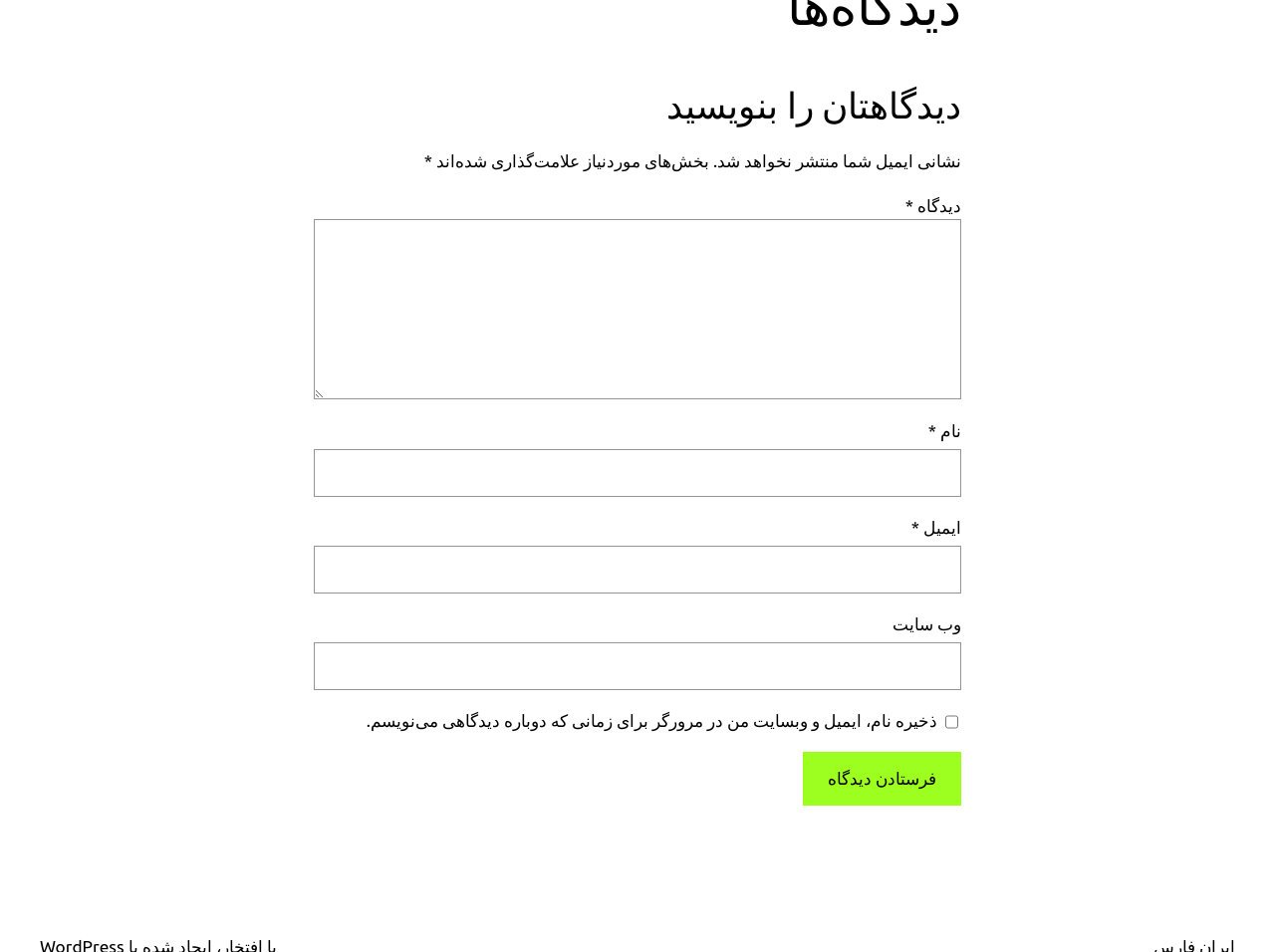What is the text above the email input field?
Give a single word or phrase as your answer by examining the image.

نشانی ایمیل شما منتشر نخواهد شد.